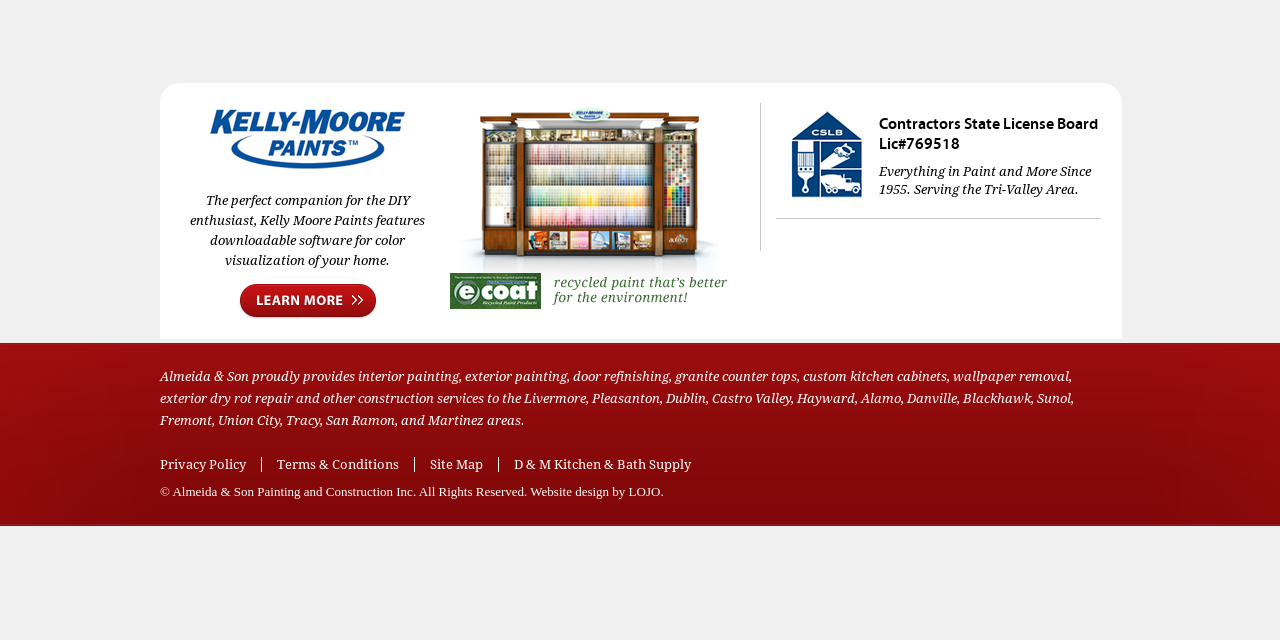Provide the bounding box for the UI element matching this description: "Terms & Conditions".

[0.204, 0.714, 0.323, 0.738]